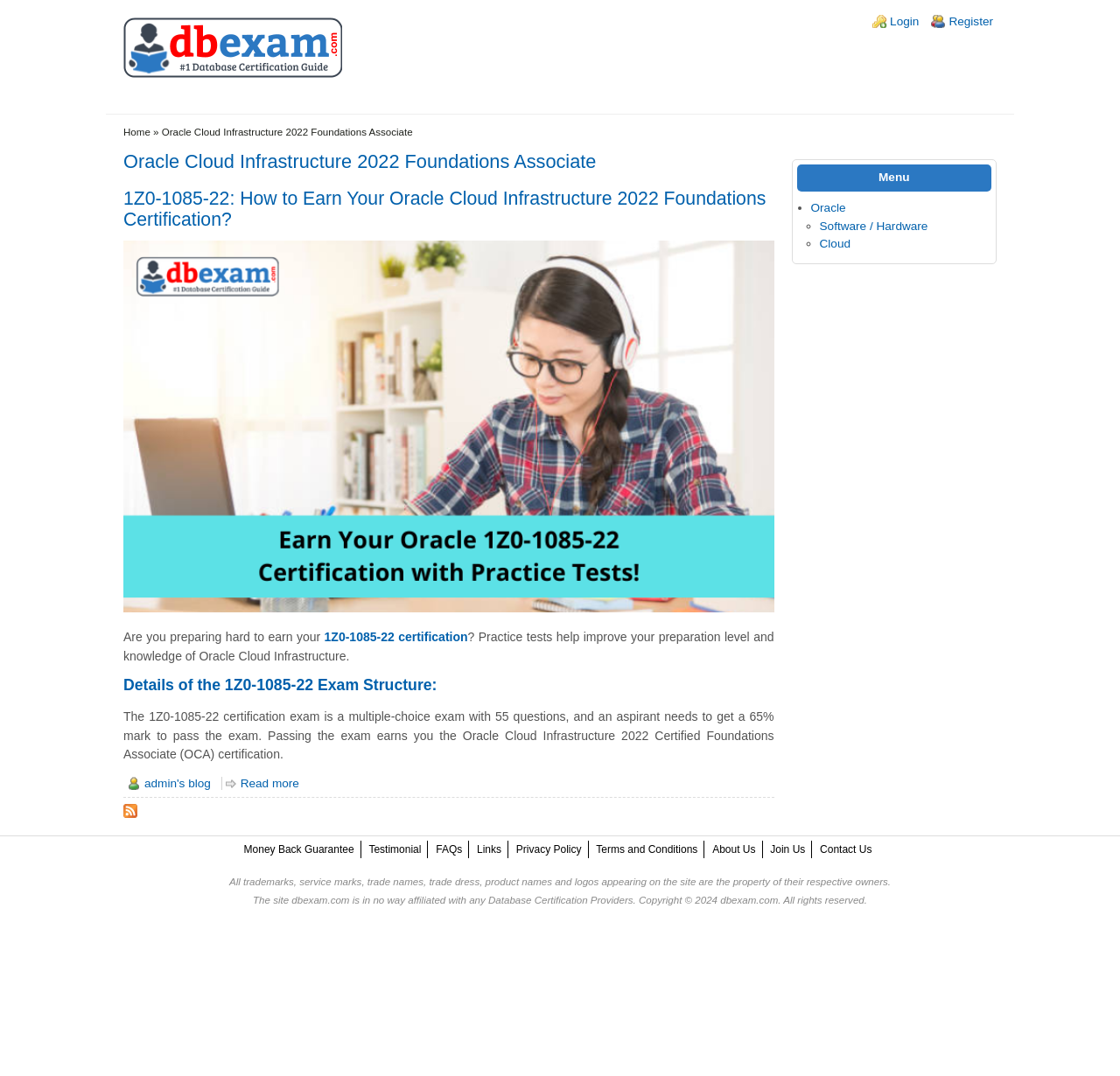Please find the bounding box coordinates of the element that needs to be clicked to perform the following instruction: "Visit the Oracle Cloud Infrastructure 2022 Foundations Associate page". The bounding box coordinates should be four float numbers between 0 and 1, represented as [left, top, right, bottom].

[0.134, 0.118, 0.368, 0.128]